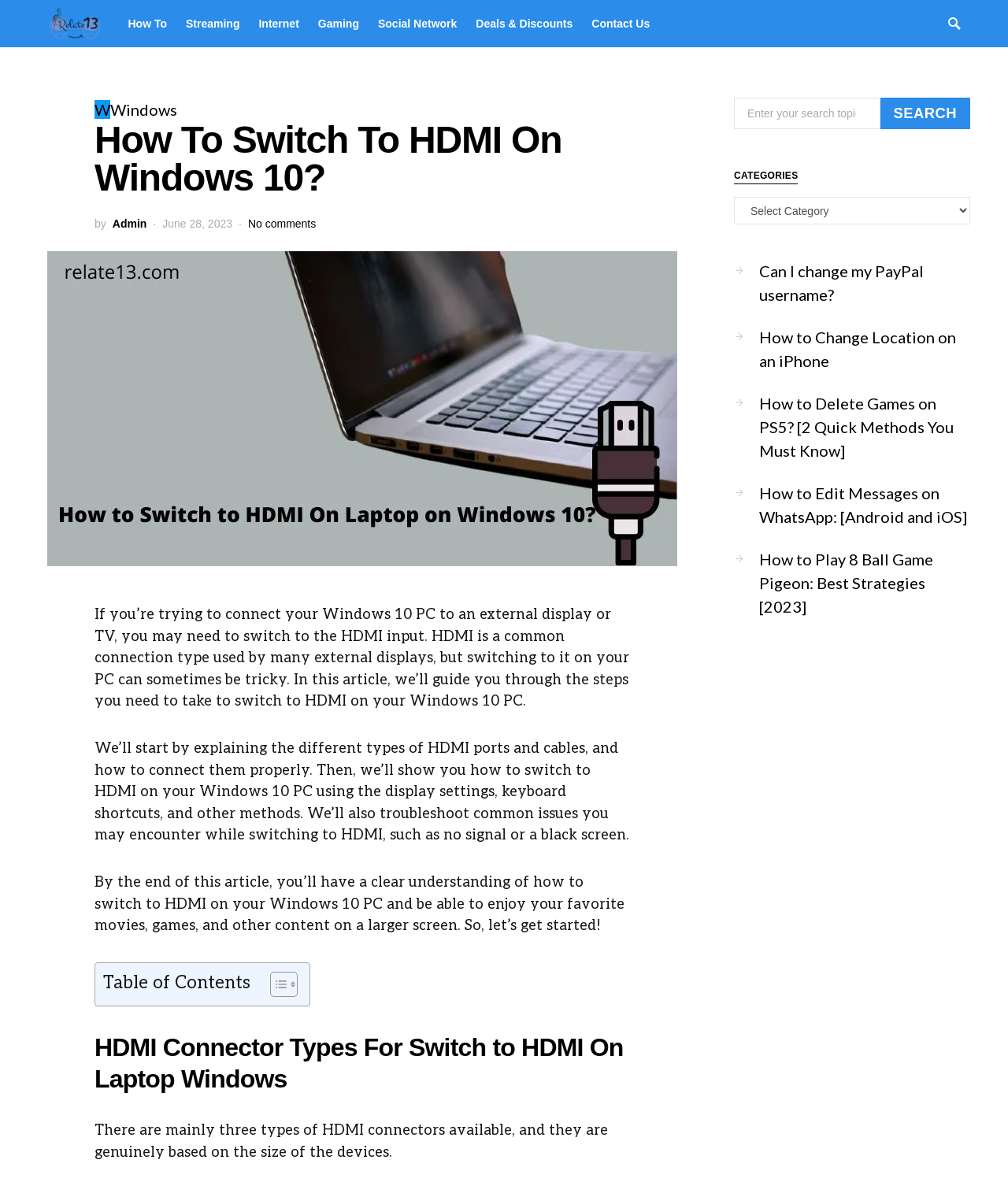Determine the webpage's heading and output its text content.

How To Switch To HDMI On Windows 10?